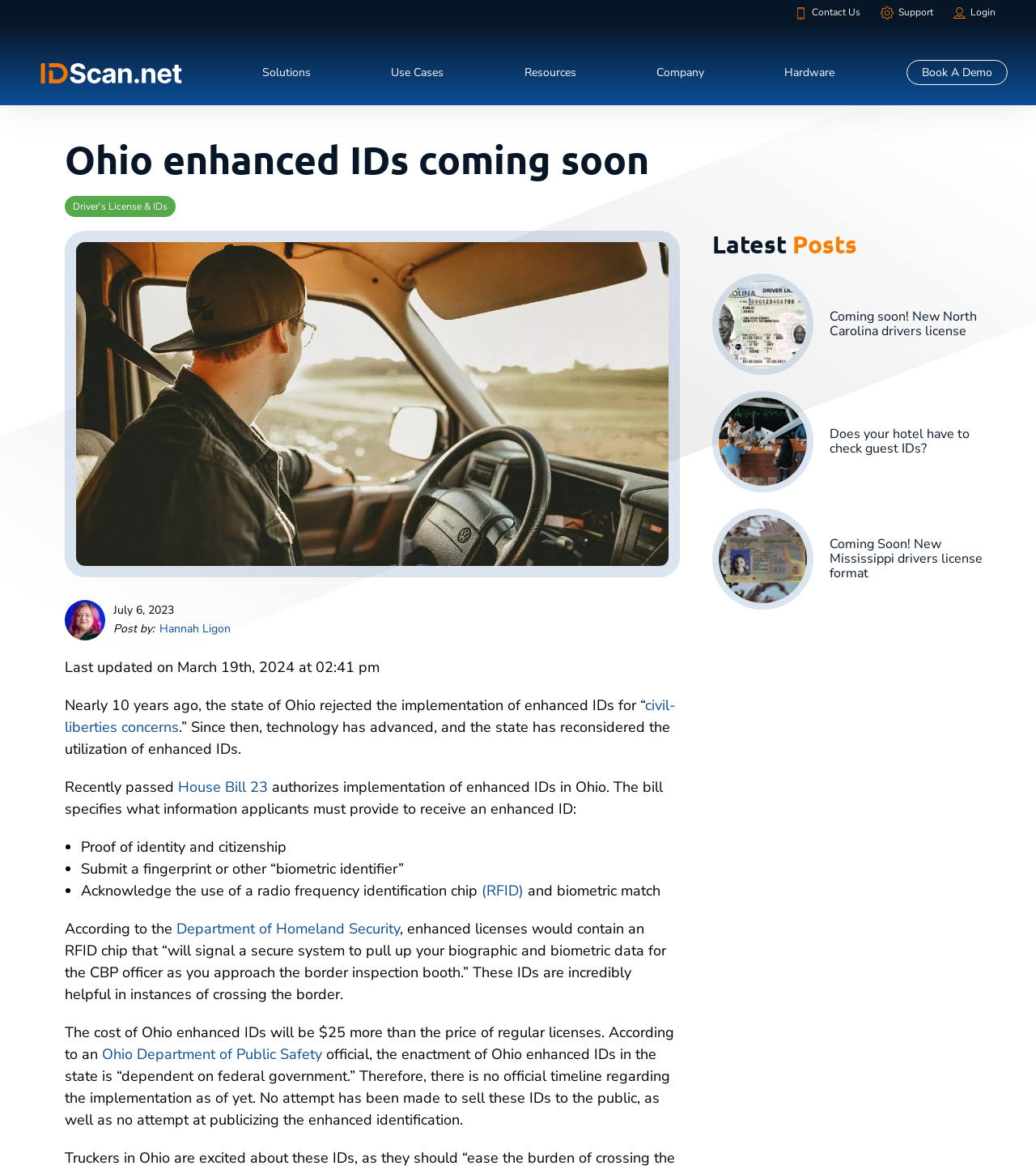Using the provided element description, identify the bounding box coordinates as (top-left x, top-left y, bottom-right x, bottom-right y). Ensure all values are between 0 and 1. Description: Department of Homeland Security

[0.17, 0.783, 0.386, 0.8]